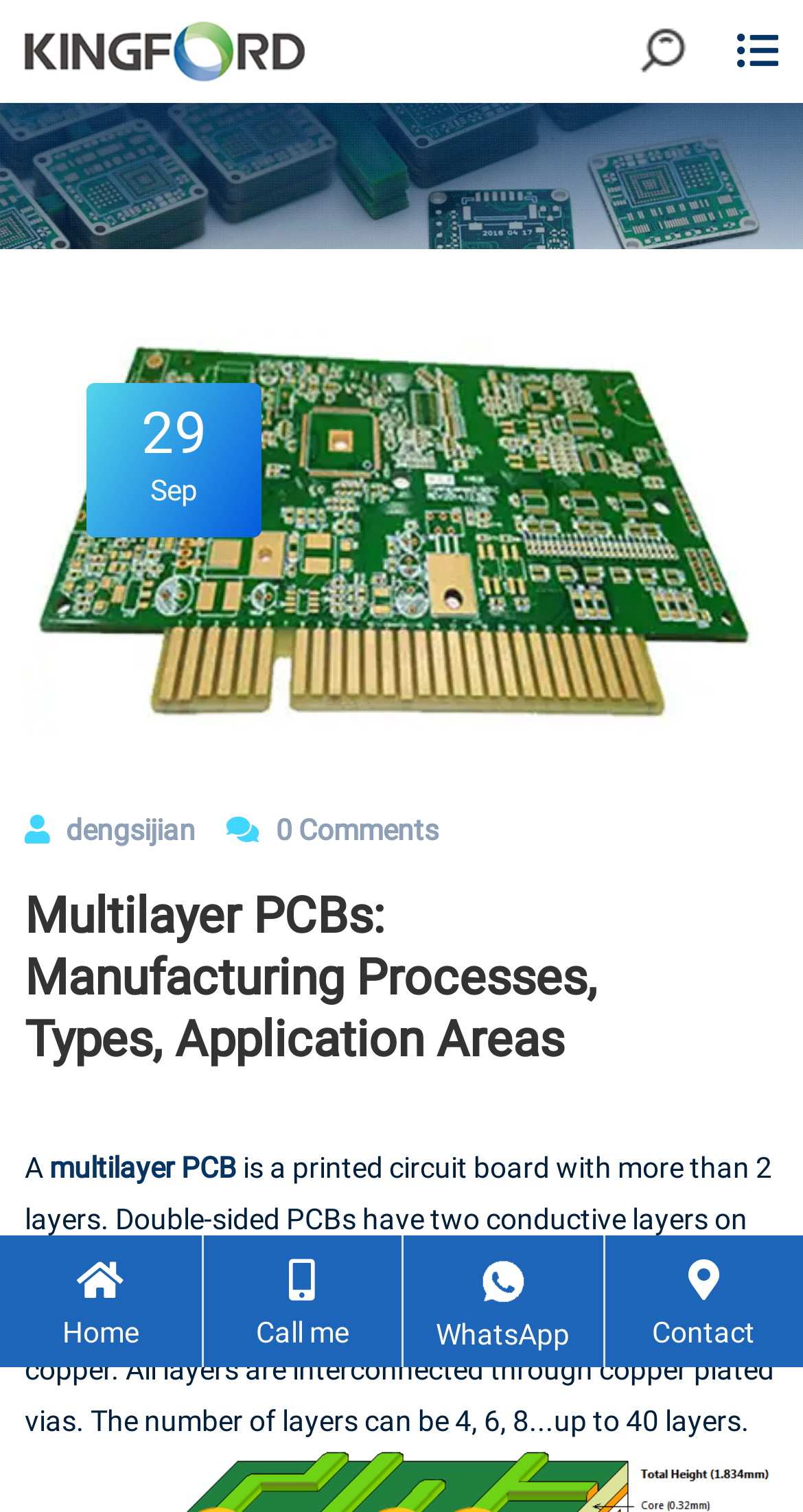Specify the bounding box coordinates of the area to click in order to execute this command: 'Read about multilayer PCB'. The coordinates should consist of four float numbers ranging from 0 to 1, and should be formatted as [left, top, right, bottom].

[0.062, 0.756, 0.295, 0.789]